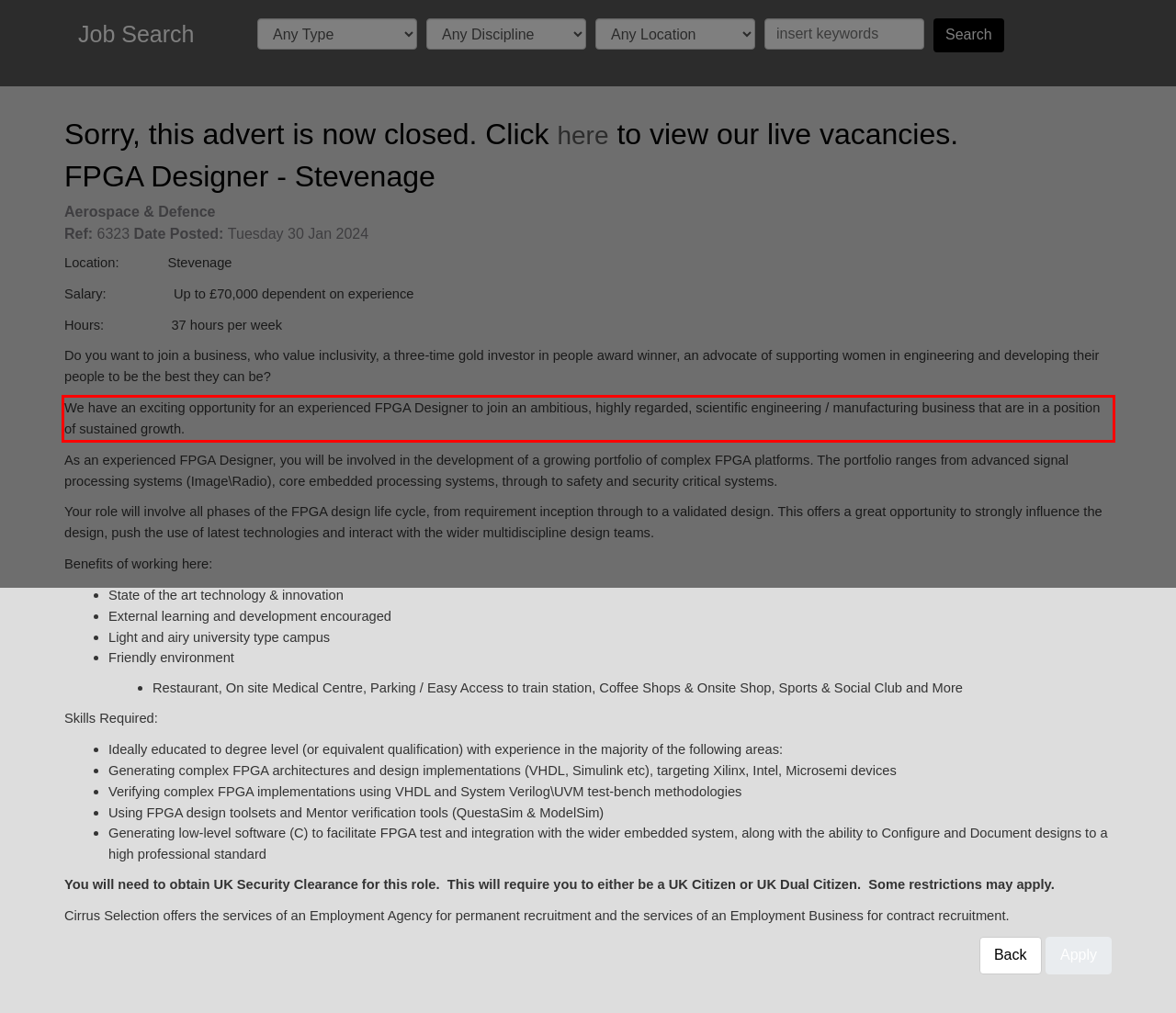Given a screenshot of a webpage, identify the red bounding box and perform OCR to recognize the text within that box.

We have an exciting opportunity for an experienced FPGA Designer to join an ambitious, highly regarded, scientific engineering / manufacturing business that are in a position of sustained growth.